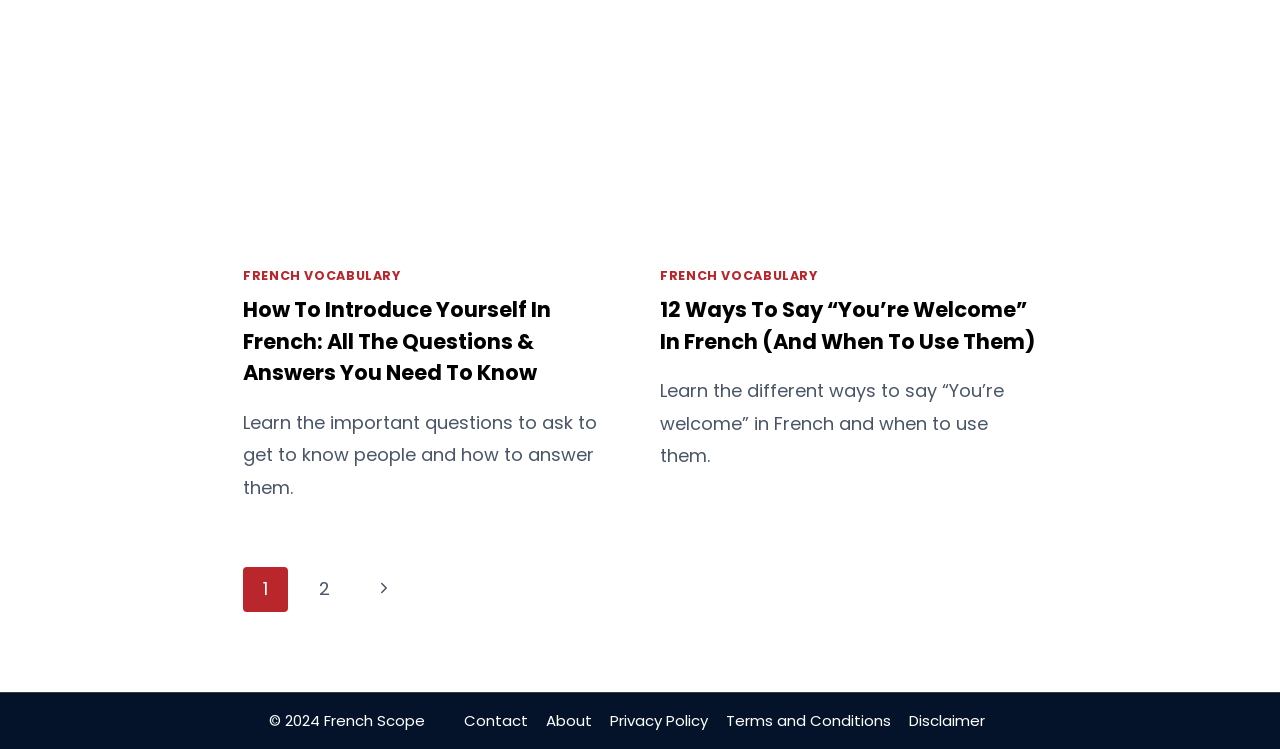How many pages of content are available?
Refer to the image and give a detailed answer to the question.

The presence of a 'Next Page' link in the page navigation section suggests that there is more content available beyond the current page. Additionally, the '2' link in the navigation section implies that there is at least one more page of content.